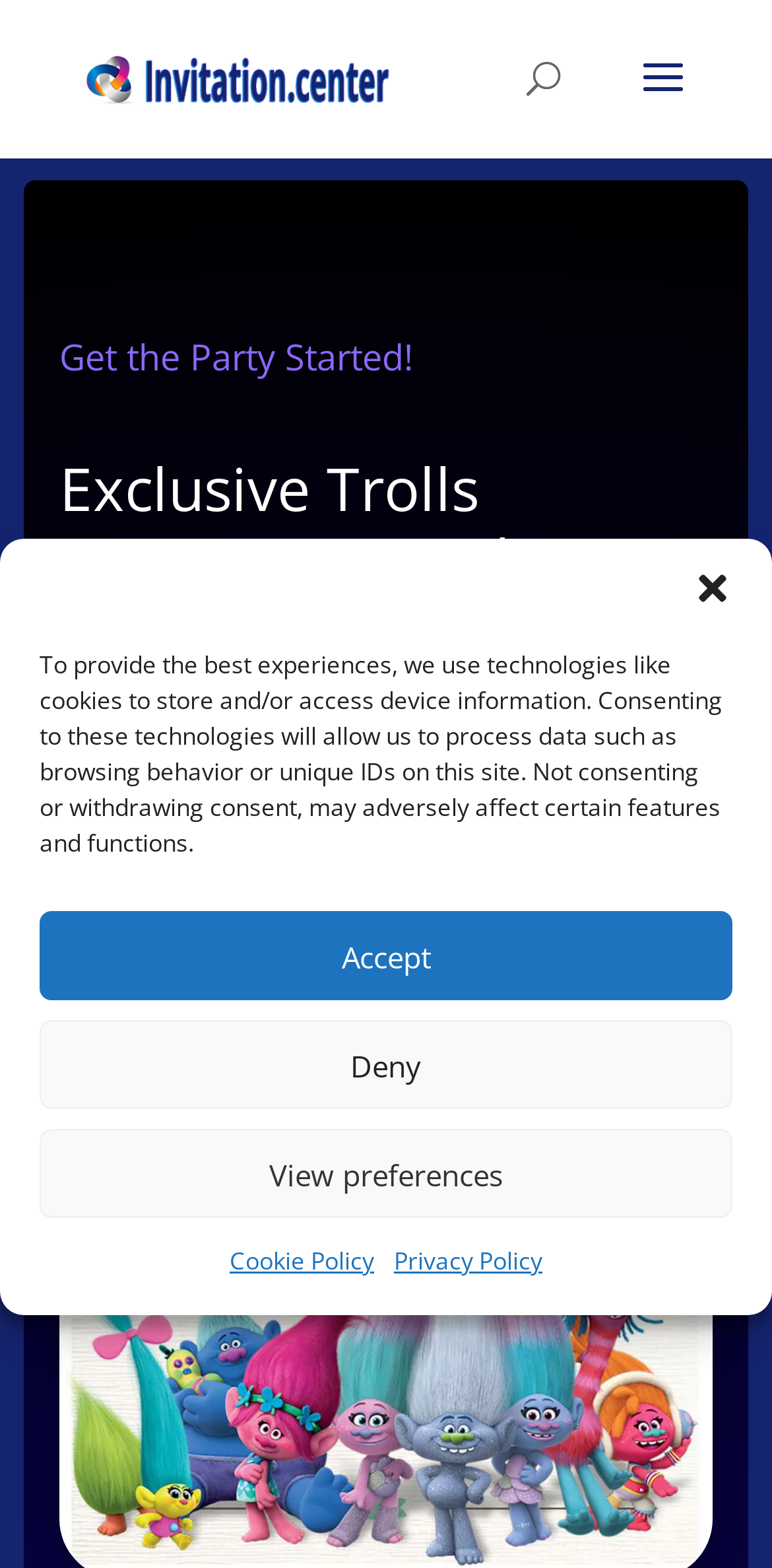What is the purpose of the search bar?
Please give a detailed and thorough answer to the question, covering all relevant points.

The search bar is located at the top of the webpage, and its presence suggests that users can search for specific invitation templates, making it easier to find the desired design.